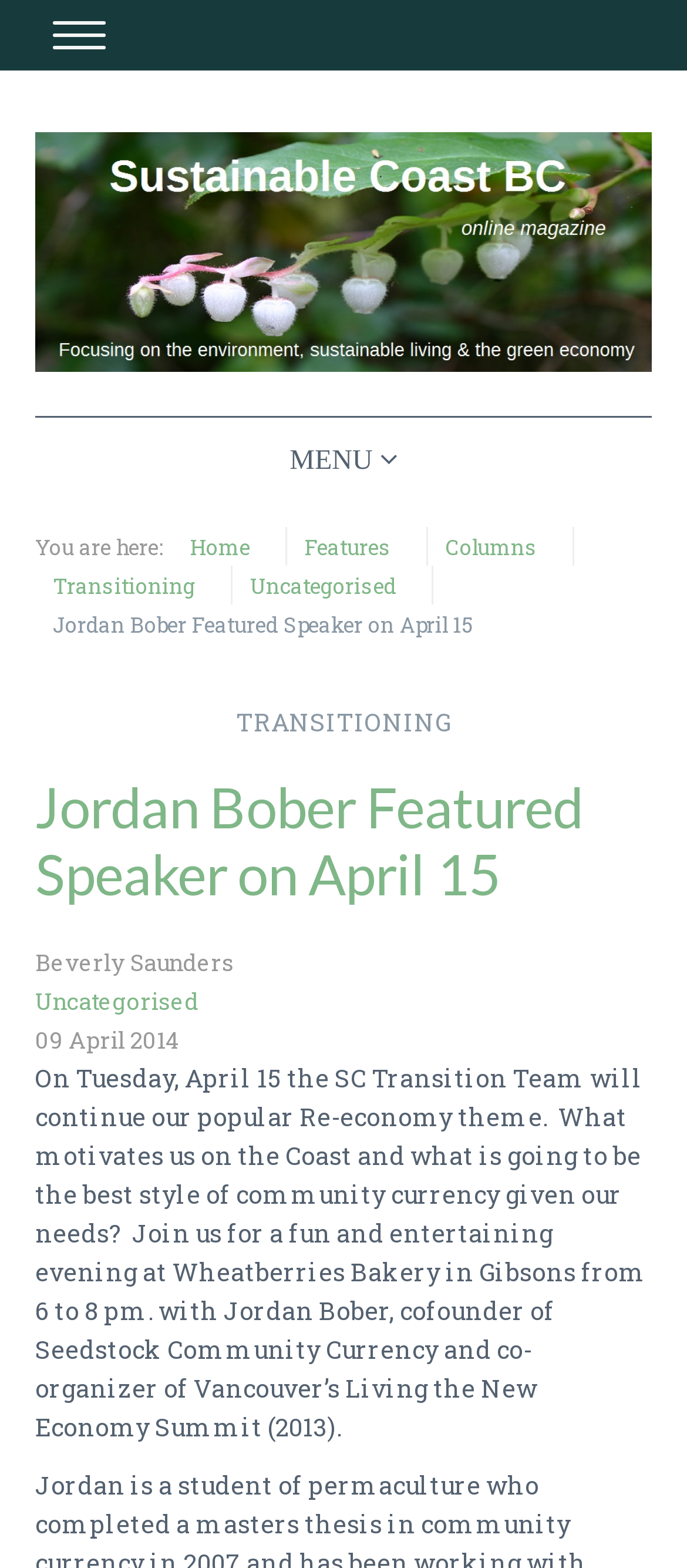Describe all the significant parts and information present on the webpage.

The webpage appears to be an event page for a featured speaker, Jordan Bober, who will be speaking on April 15. At the top of the page, there is a navigation menu with links to various sections of the website, including "HOME", "ABOUT US", "WHO IS SUSTAINABLE COAST?", and others.

Below the navigation menu, there is a breadcrumb trail indicating the current page's location within the website's hierarchy. The trail consists of links to "Home", "Features", "Columns", and "Transitioning".

The main content of the page is divided into two sections. The first section has a heading "TRANSITIONING" and a subheading "Jordan Bober Featured Speaker on April 15". Below the subheading, there is a description list with three details: the speaker's name, "Beverly Saunders", the category "Uncategorised", and the date "09 April 2014".

The second section of the main content is a paragraph of text that describes the event. It mentions the date, time, and location of the event, as well as the topic of discussion and the speaker's background.

There are also several links to other pages on the website, including "NEWS", "NEWS ARTICLES", "NEWS SHORTS", "EDITORIALS", "FEATURES", and others. These links are scattered throughout the page, with some appearing in the navigation menu and others appearing within the main content.